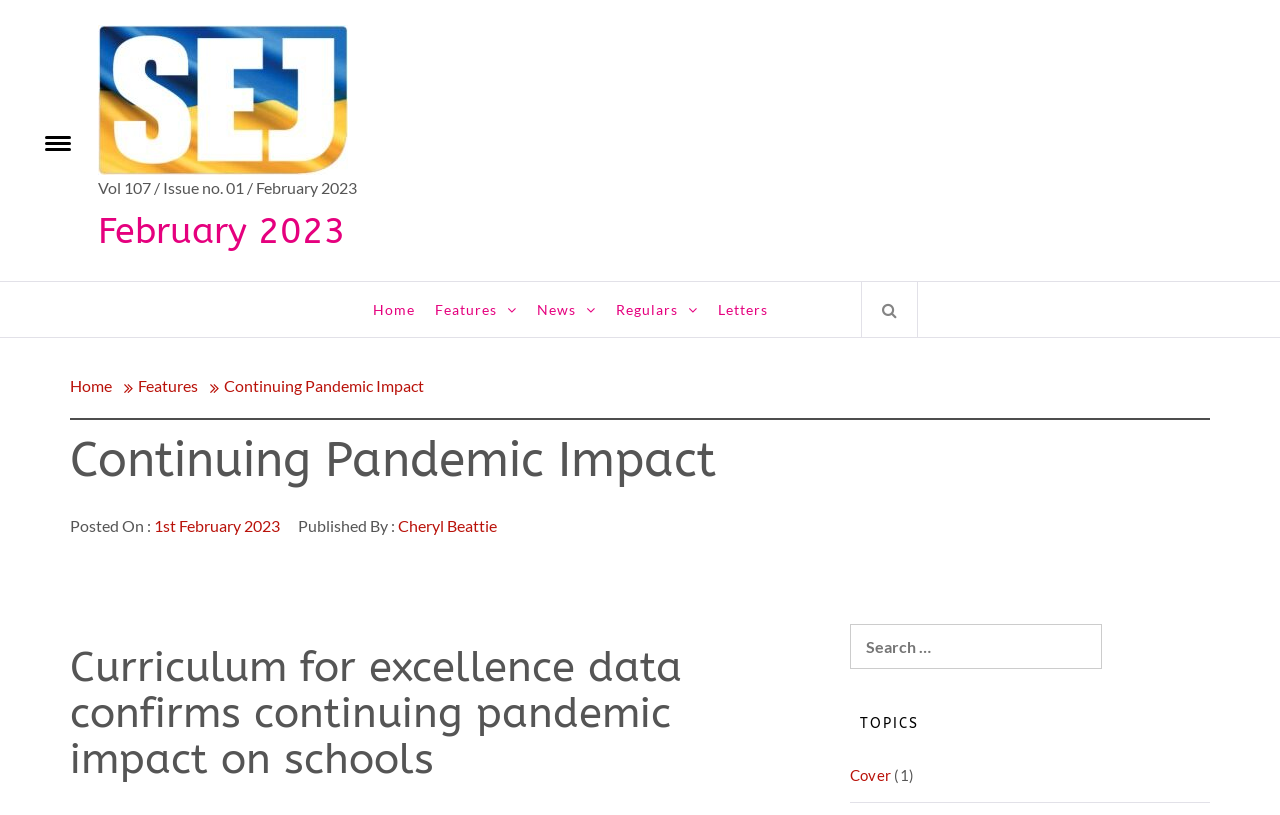Find and specify the bounding box coordinates that correspond to the clickable region for the instruction: "Toggle menu".

[0.023, 0.134, 0.062, 0.21]